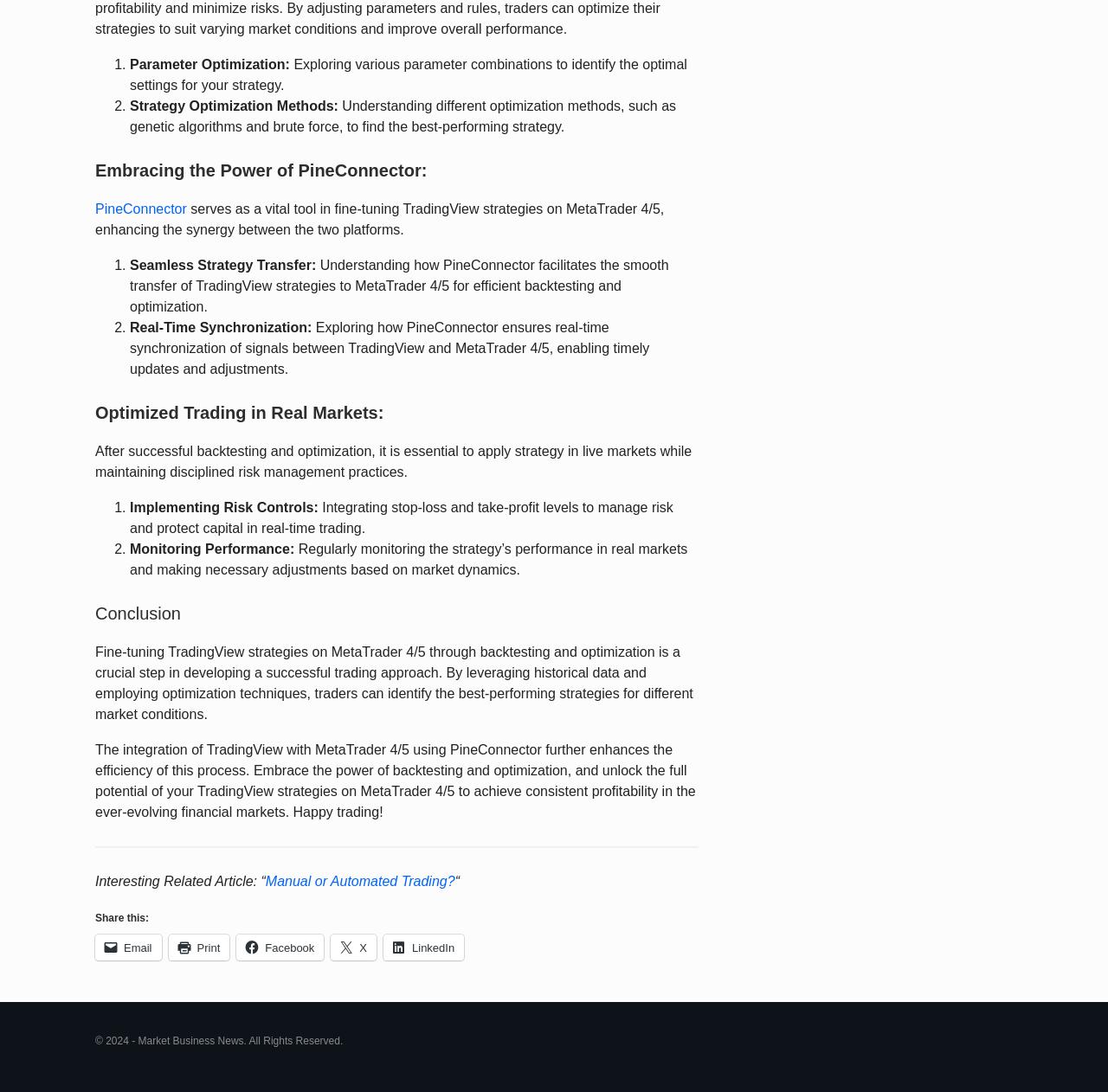Answer in one word or a short phrase: 
What is the main topic of the webpage?

TradingView strategies on MetaTrader